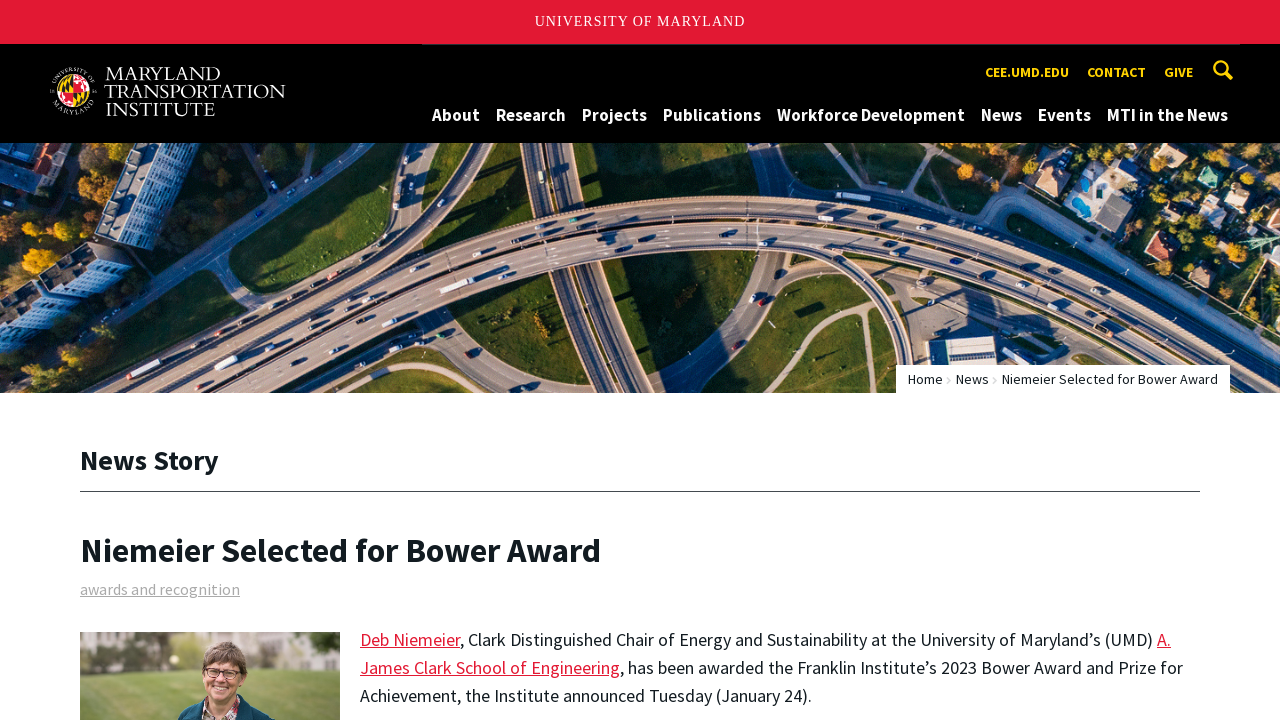What is the purpose of the textbox at the top-right corner?
Using the image, respond with a single word or phrase.

Search this site